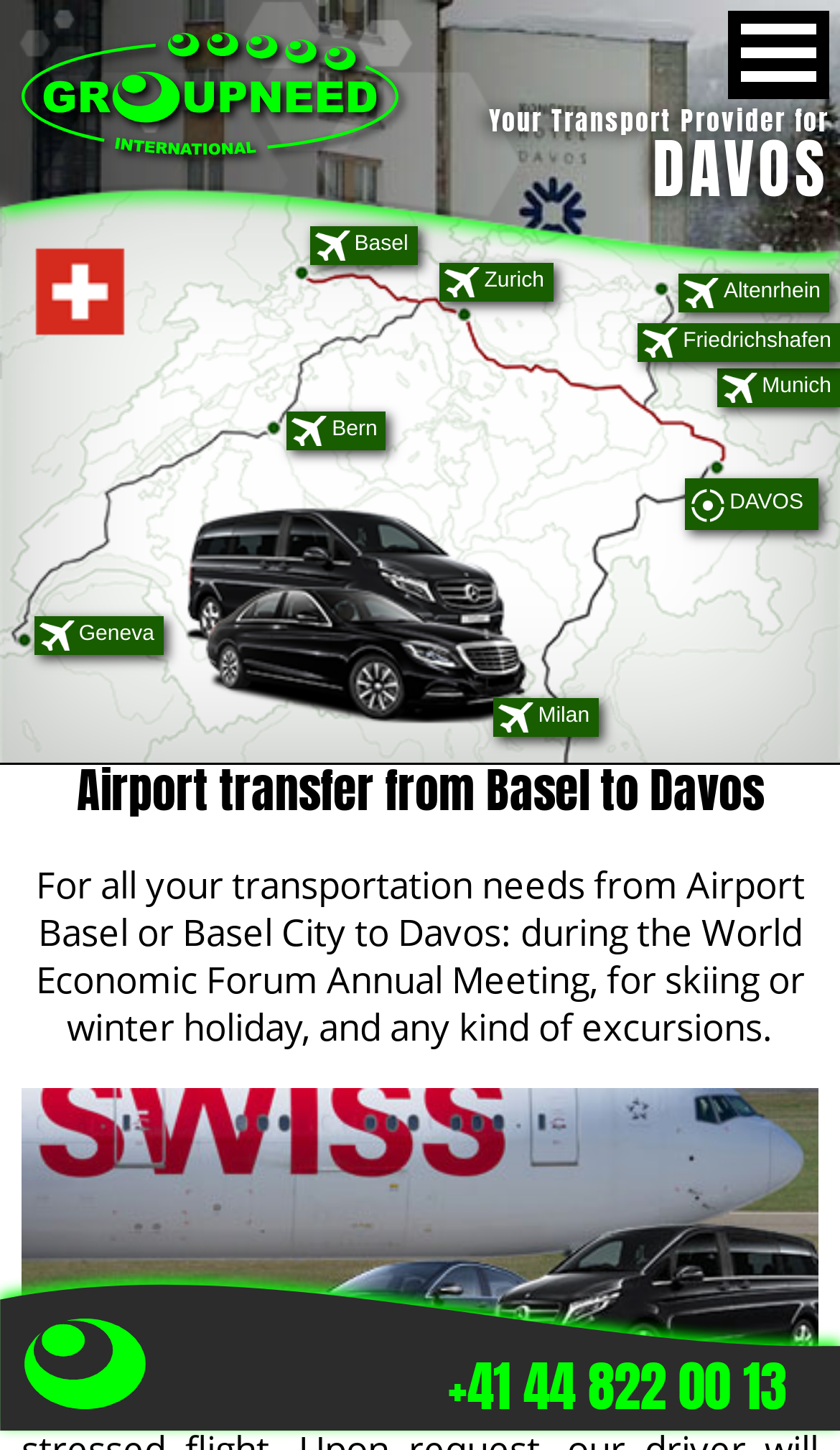Answer this question using a single word or a brief phrase:
What events do they provide transfer services for?

World Economic Forum Annual Meeting, skiing, winter holiday, excursions